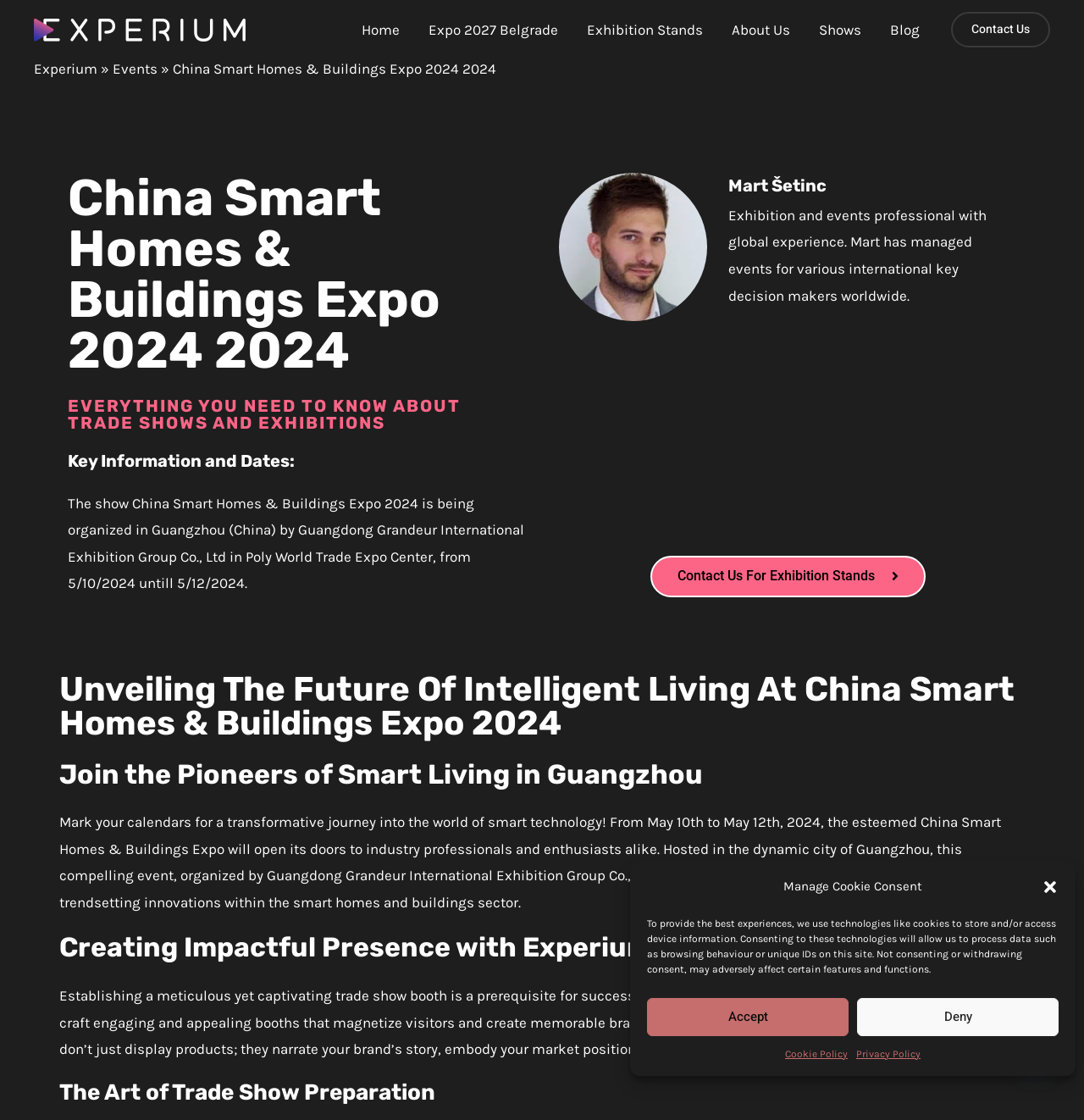What is the name of the company organizing the expo?
Provide an in-depth answer to the question, covering all aspects.

The answer can be found in the paragraph that starts with 'The show China Smart Homes & Buildings Expo 2024 is being organized...' which mentions that the expo is being organized by Guangdong Grandeur International Exhibition Group Co., Ltd.